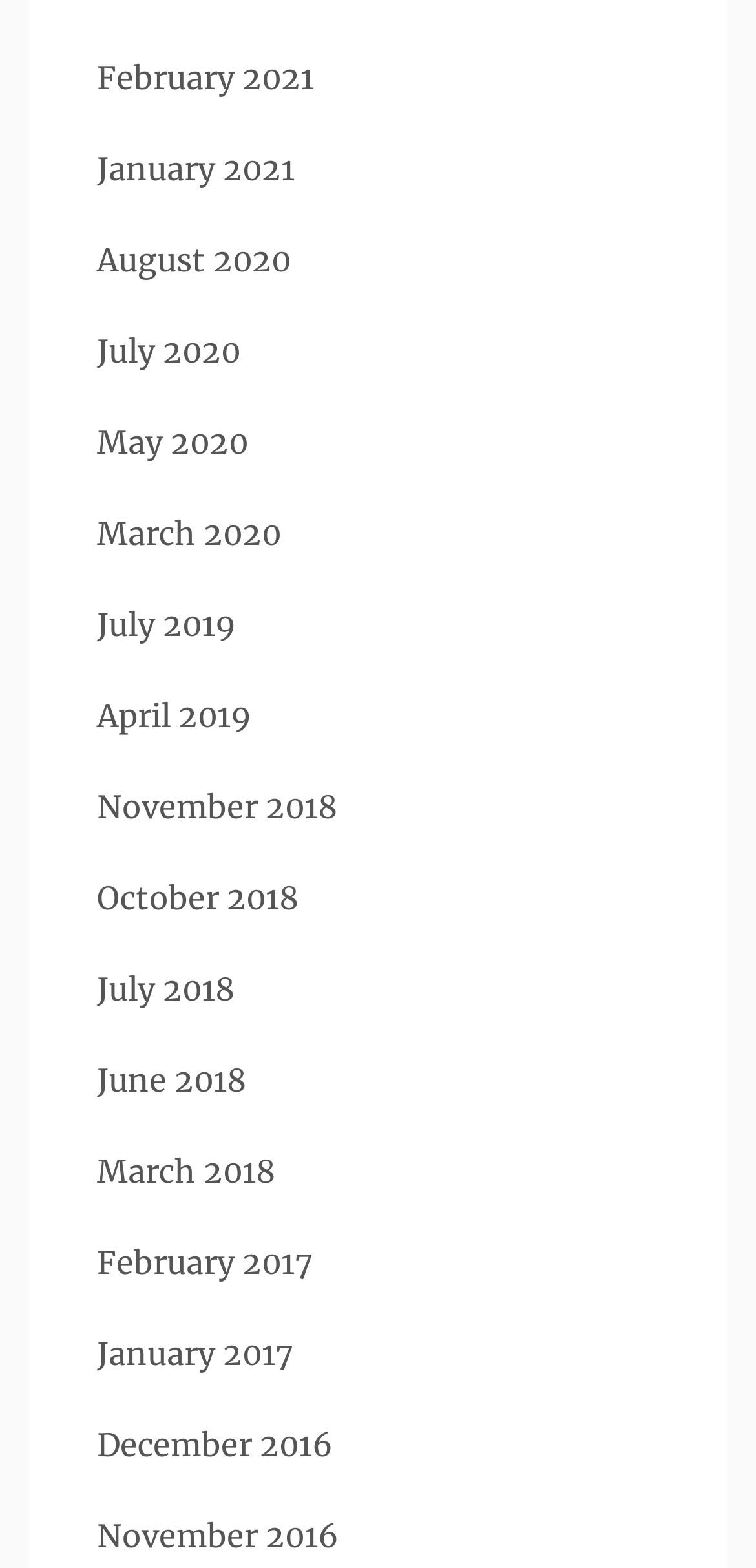Indicate the bounding box coordinates of the clickable region to achieve the following instruction: "view July 2020."

[0.128, 0.211, 0.318, 0.236]